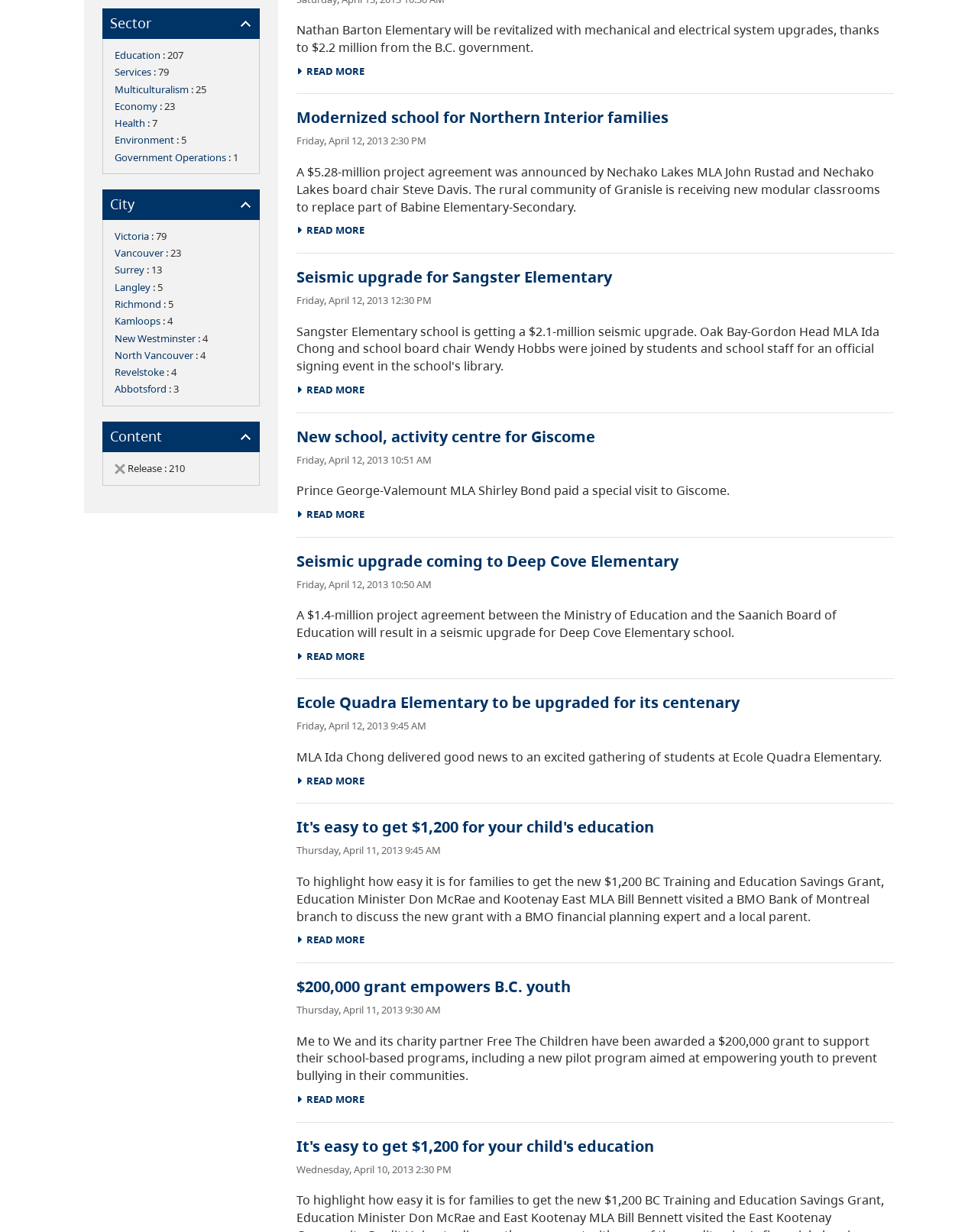From the element description Richmond, predict the bounding box coordinates of the UI element. The coordinates must be specified in the format (top-left x, top-left y, bottom-right x, bottom-right y) and should be within the 0 to 1 range.

[0.117, 0.241, 0.165, 0.252]